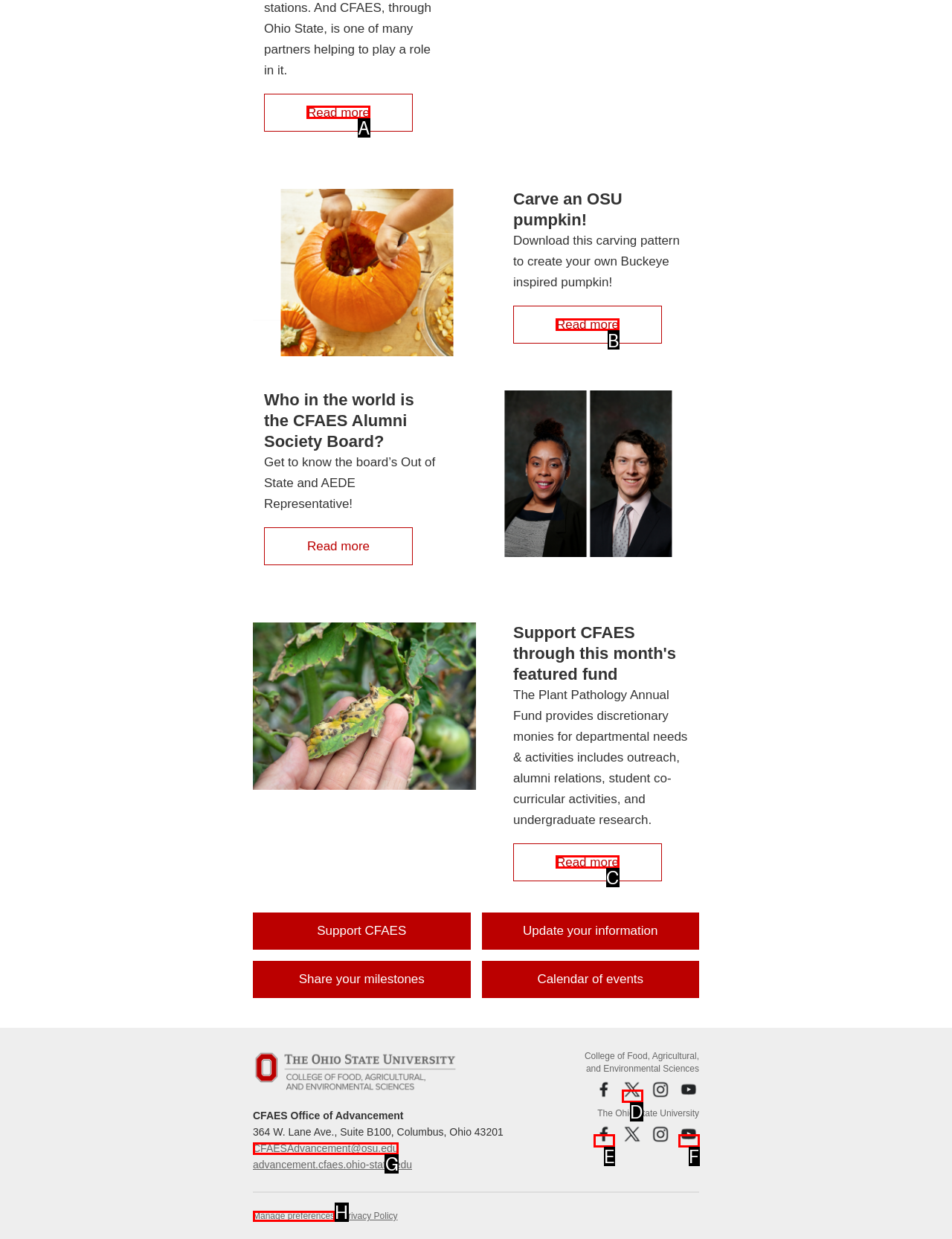Which HTML element should be clicked to fulfill the following task: Get to know the CFAES Alumni Society Board?
Reply with the letter of the appropriate option from the choices given.

B